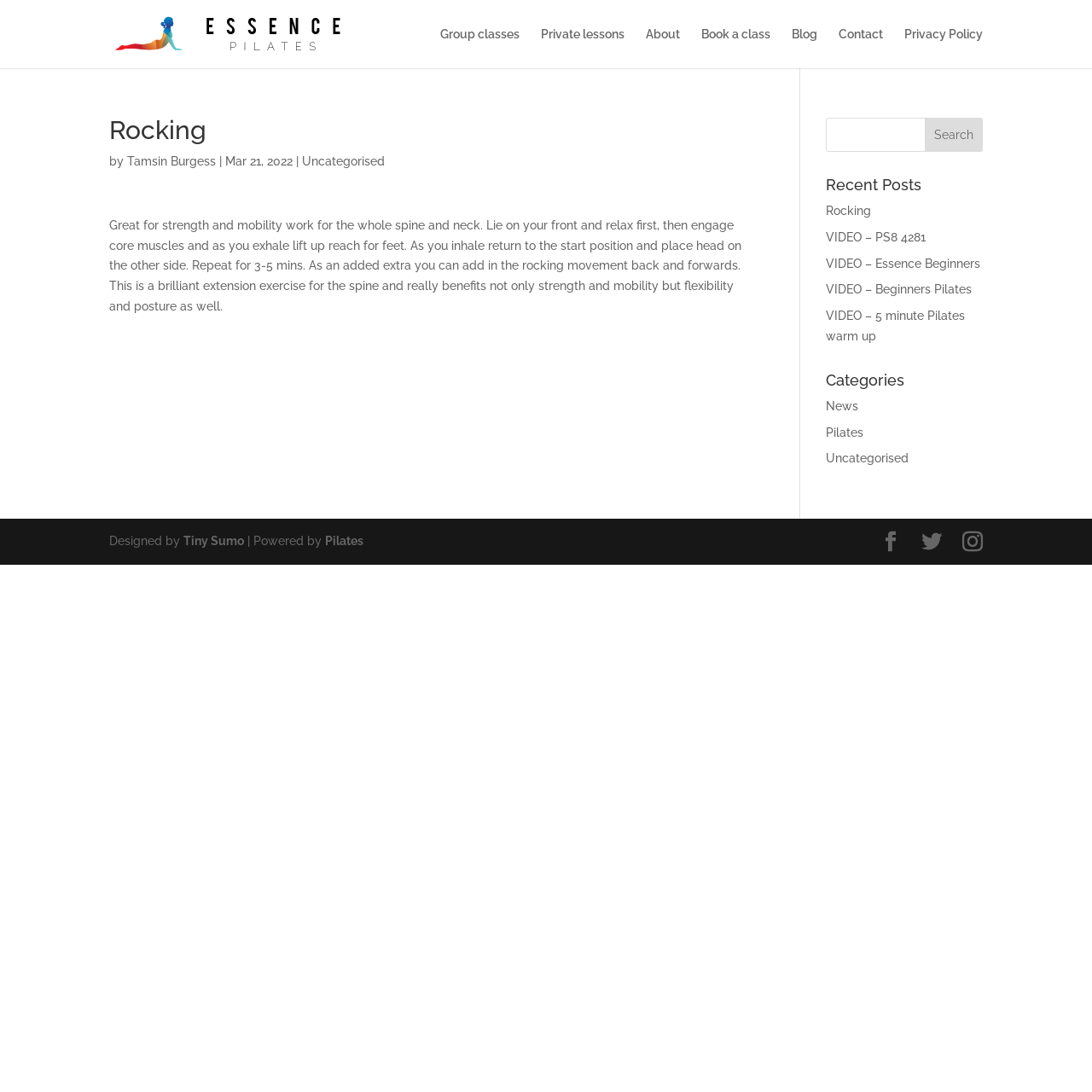Could you indicate the bounding box coordinates of the region to click in order to complete this instruction: "Search for a term".

[0.756, 0.108, 0.9, 0.139]